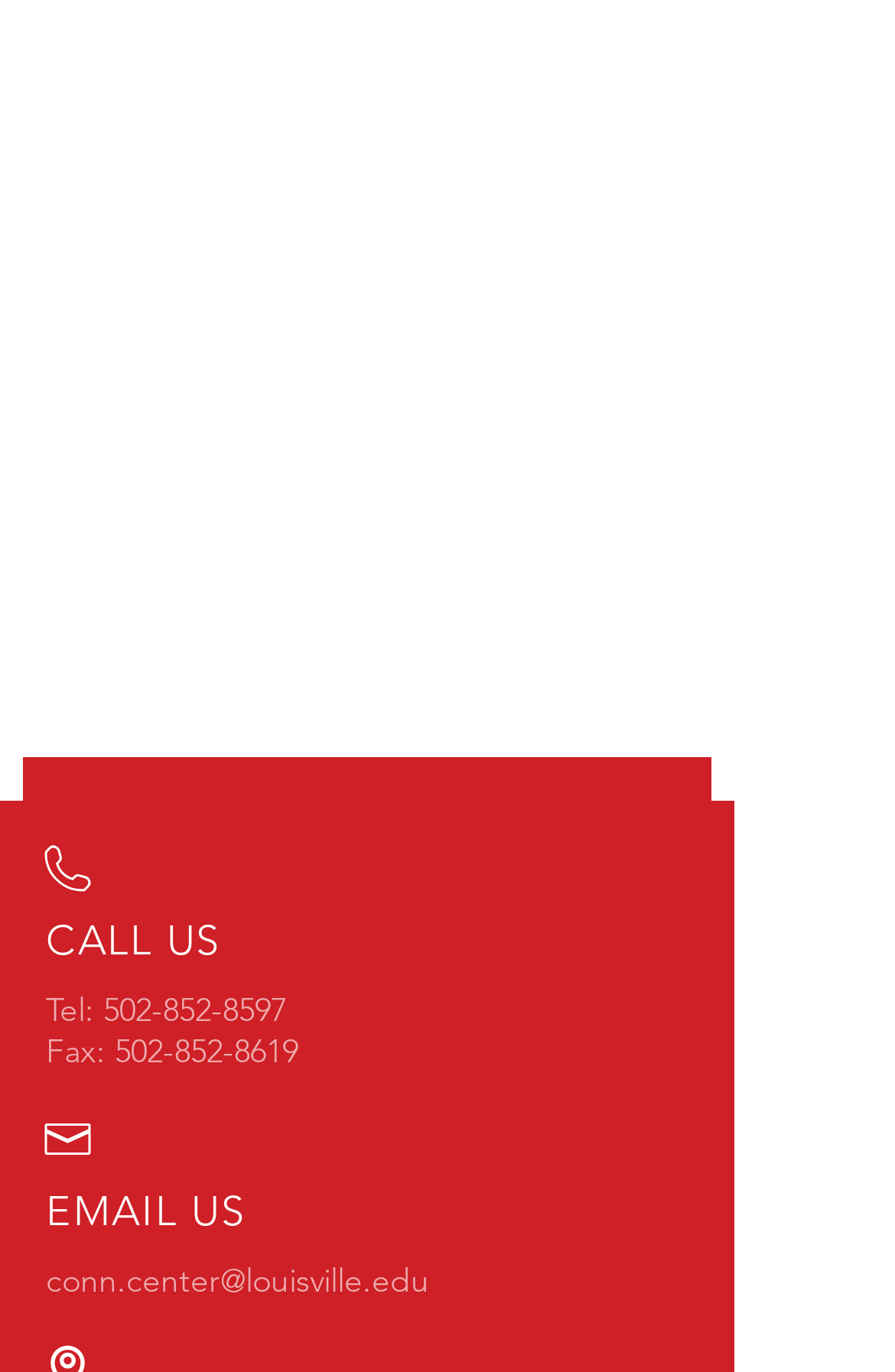Answer the question in one word or a short phrase:
How many contact methods are provided?

3